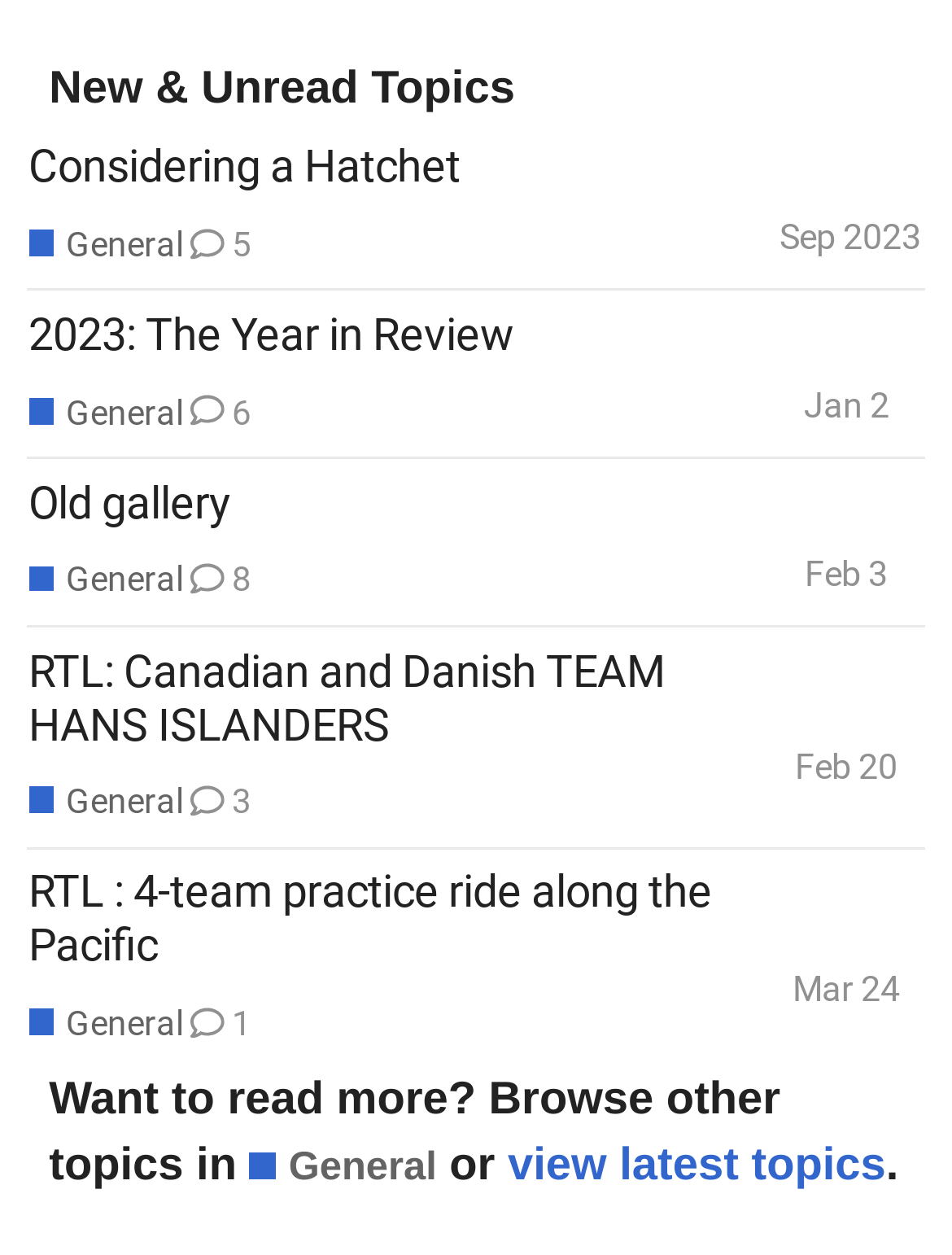Predict the bounding box coordinates of the UI element that matches this description: "Amended Article". The coordinates should be in the format [left, top, right, bottom] with each value between 0 and 1.

None